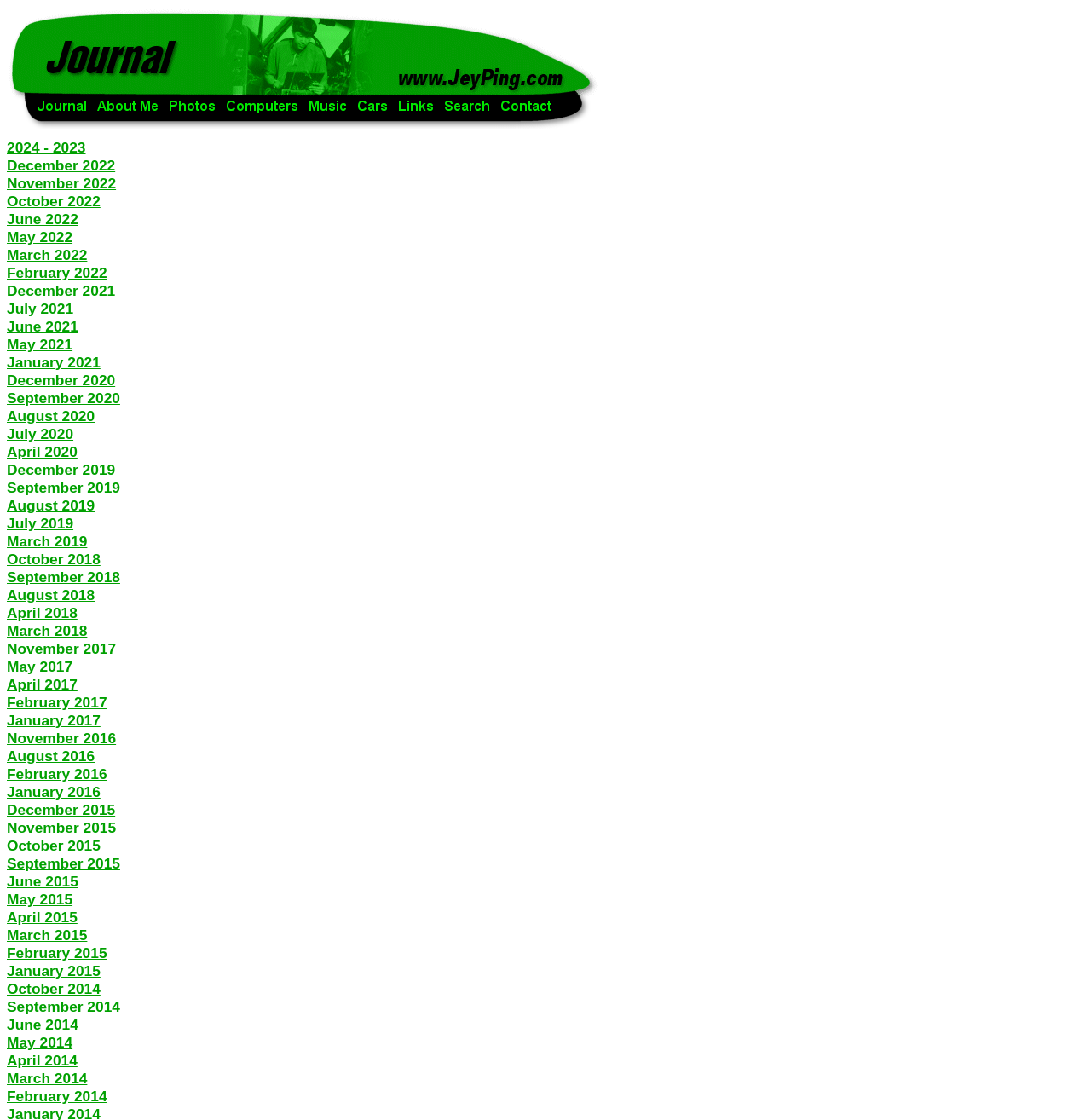Provide the bounding box coordinates for the UI element described in this sentence: "2024 - 2023". The coordinates should be four float values between 0 and 1, i.e., [left, top, right, bottom].

[0.006, 0.124, 0.079, 0.139]